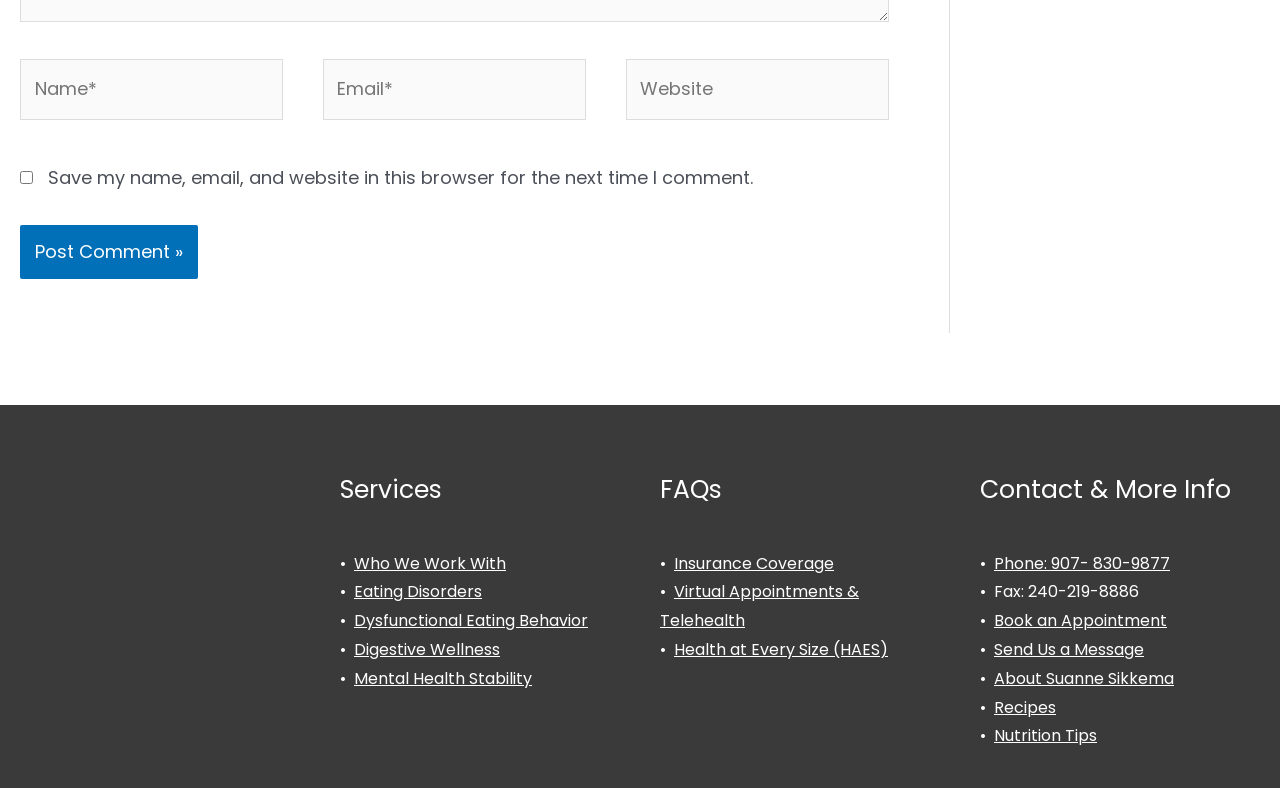Predict the bounding box coordinates of the area that should be clicked to accomplish the following instruction: "Visit the 'Who We Work With' page". The bounding box coordinates should consist of four float numbers between 0 and 1, i.e., [left, top, right, bottom].

[0.277, 0.7, 0.395, 0.729]